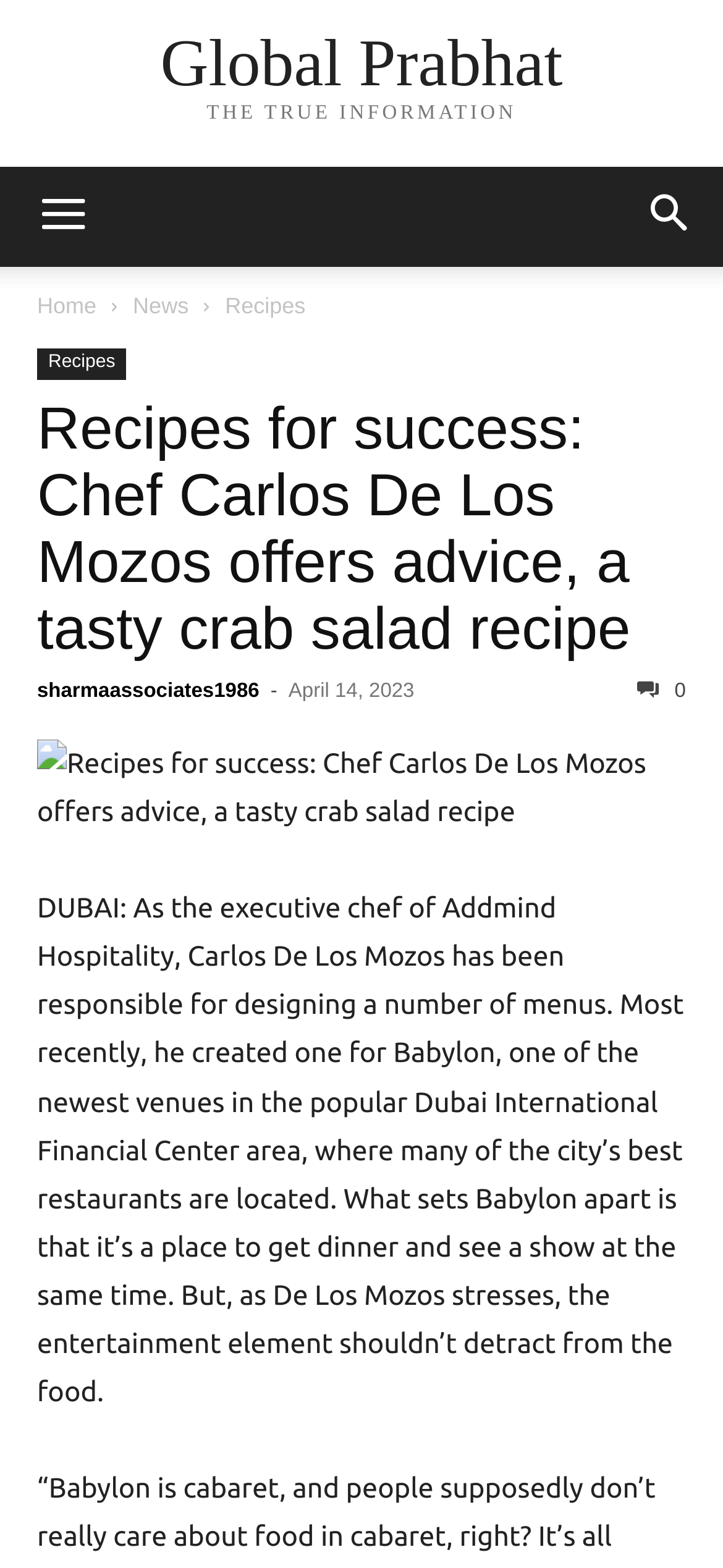Generate a thorough explanation of the webpage's elements.

The webpage is about a recipe and an interview with Chef Carlos De Los Mozos, who shares his advice and a tasty crab salad recipe. At the top, there is a link to "Global Prabhat" and a static text "THE TRUE INFORMATION". Below them, there are three links: "Home", "News", and "Recipes", which are aligned horizontally. 

To the right of these links, there are two icons: a share button and a search button. 

Below these elements, there is a header section that contains the title of the article "Recipes for success: Chef Carlos De Los Mozos offers advice, a tasty crab salad recipe". This title is also a link. 

Under the title, there is a section that displays the author's name "sharmaassociates1986", a hyphen, and the publication date "April 14, 2023". To the right of this section, there is a link with a comment count. 

Below this section, there is an image related to the article. 

The main content of the article is a text block that describes Chef Carlos De Los Mozos' experience as an executive chef and his creation of a menu for Babylon, a restaurant in Dubai. The text also mentions the unique feature of Babylon, which offers dinner and a show at the same time.